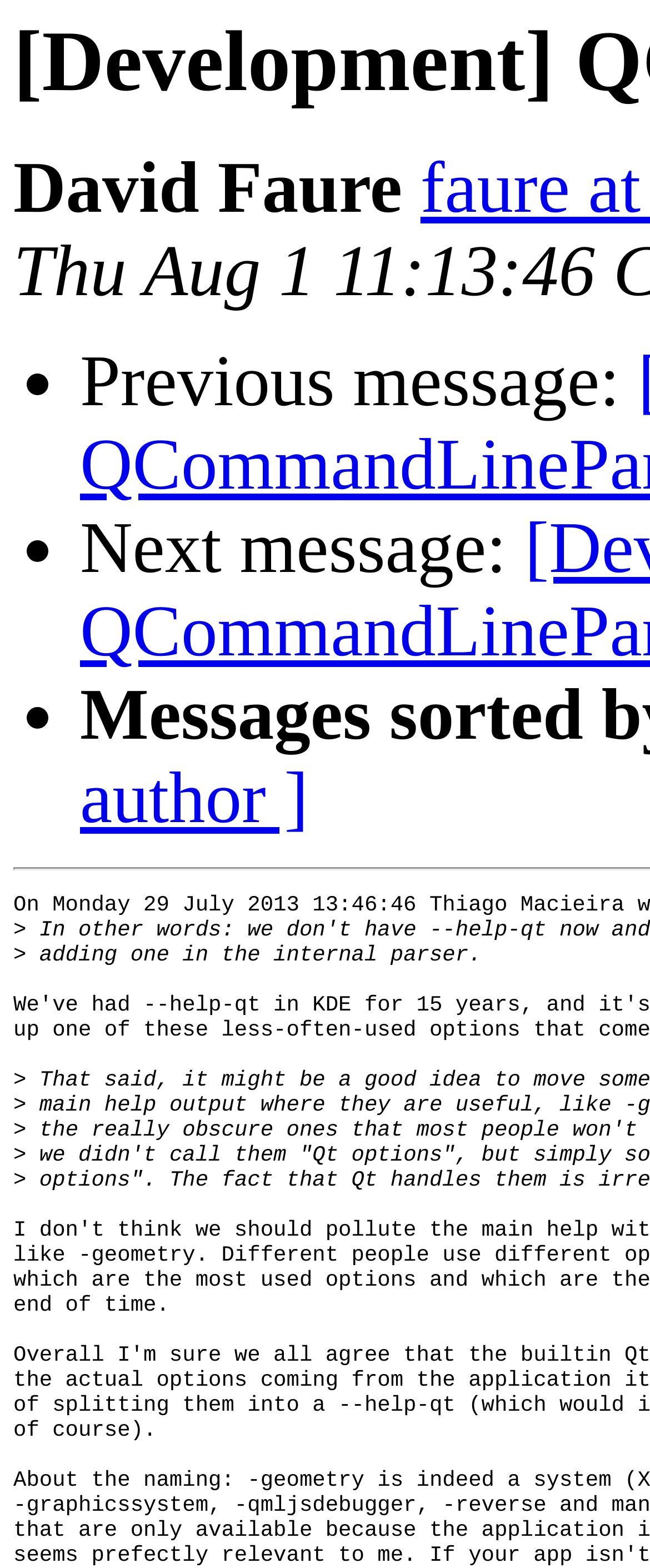Produce a meticulous description of the webpage.

The webpage appears to be a documentation or discussion page related to the QCommandLineParser development. At the top, there is a title or header with the text "[Development] QCommandLineParser". Below this title, there is a section with the author's name, "David Faure", positioned near the top-left corner of the page.

Following the author's name, there are three bullet points or list items, each marked with a "•" symbol. The first bullet point has the text "Previous message:", the second has "Next message:", and the third does not have any accompanying text. These list items are positioned vertically, with the first one near the top-center of the page, the second below it, and the third below the second.

To the right of the list items, there is a block of text that discusses adding an internal parser, with the sentence "adding one in the internal parser." This text is positioned near the middle of the page. Below this text, there is a single character ">" symbol, which is located near the bottom-left corner of the page.